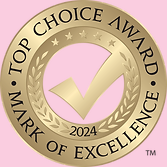How many stars are on the award?
Please provide a comprehensive answer based on the contents of the image.

The caption describes the award as featuring five stars, which signify outstanding performance and are part of the emblem that represents a commitment to quality.